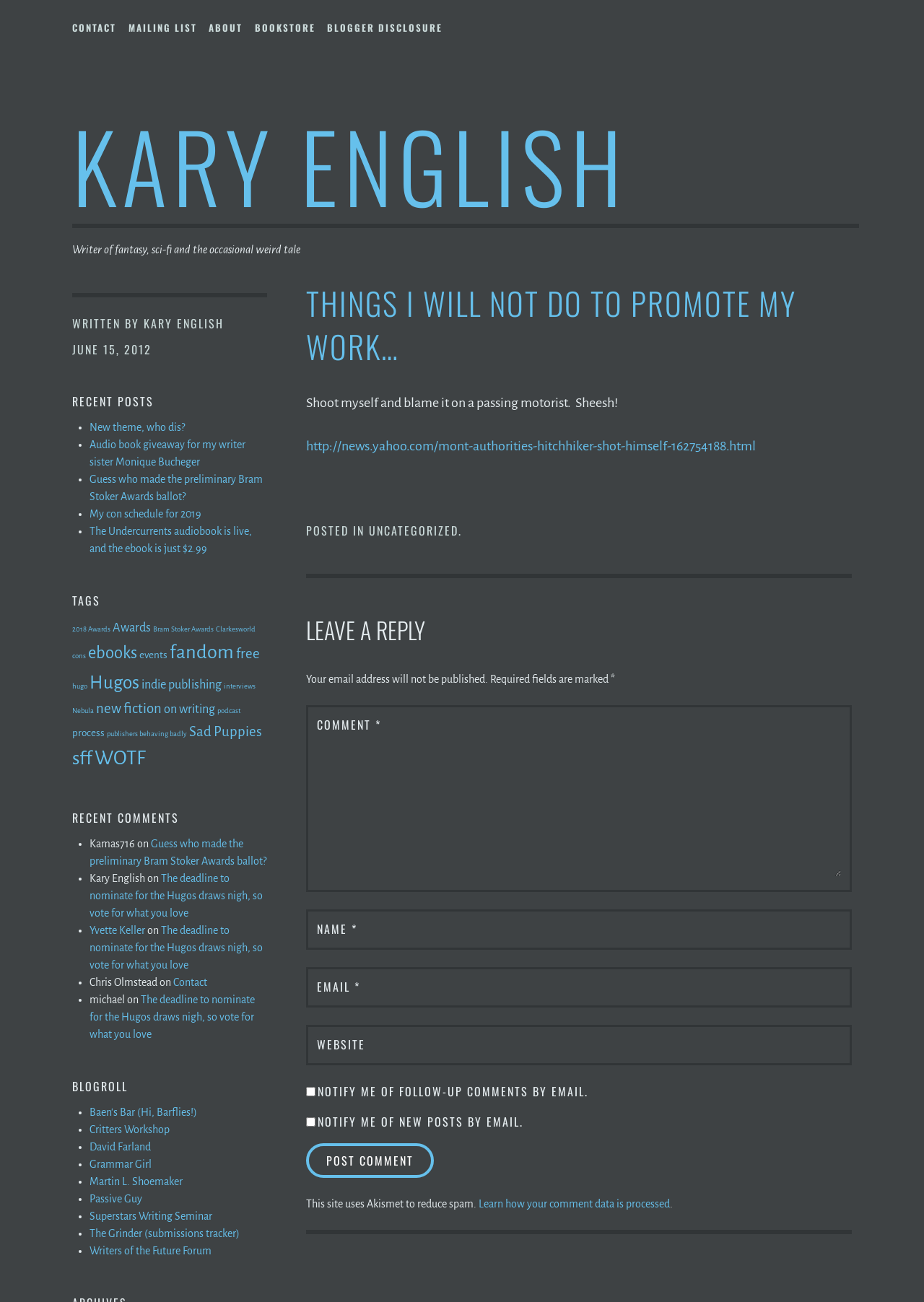Determine the coordinates of the bounding box that should be clicked to complete the instruction: "Click the POST COMMENT button". The coordinates should be represented by four float numbers between 0 and 1: [left, top, right, bottom].

[0.331, 0.878, 0.47, 0.904]